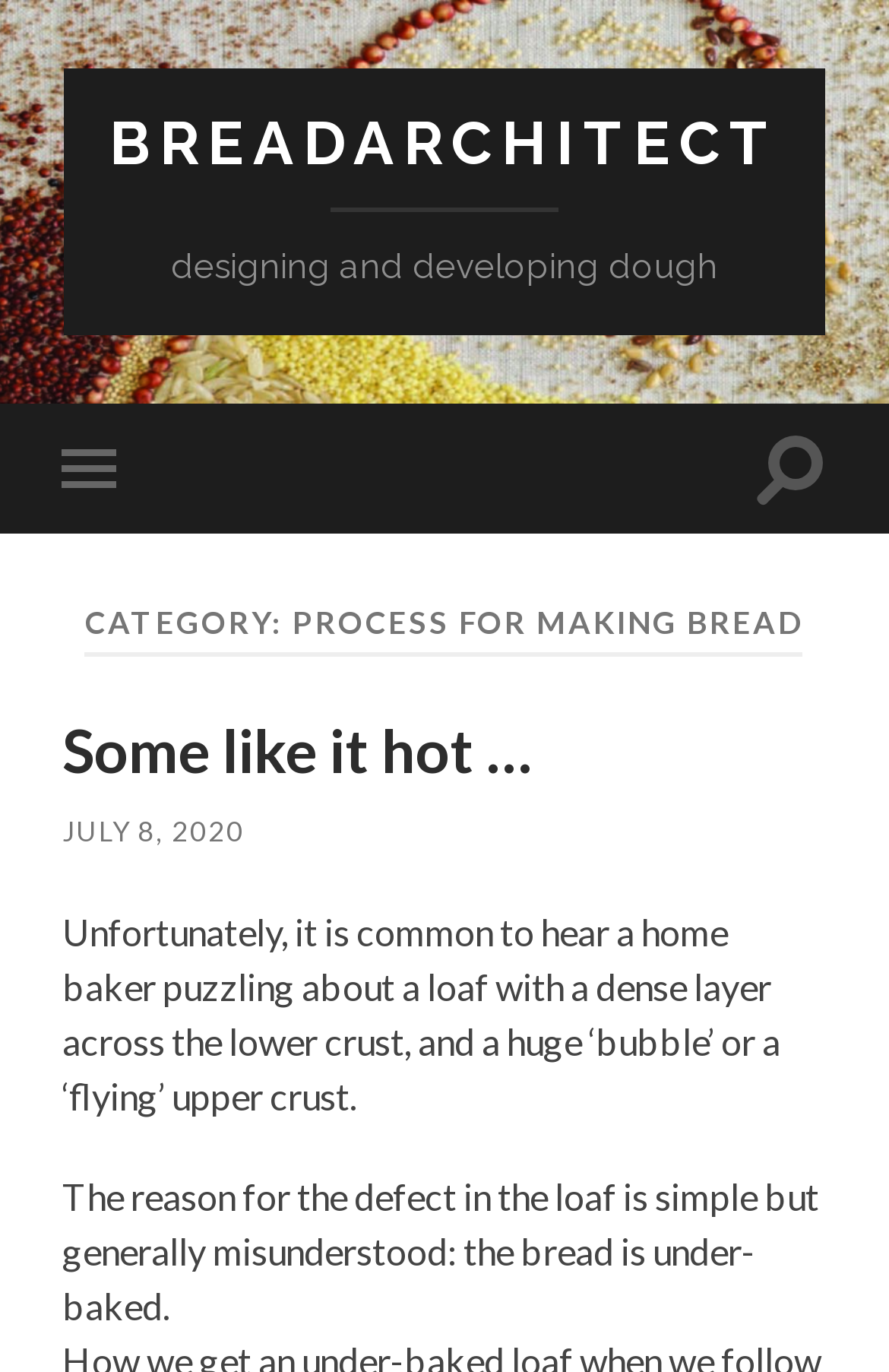Give a one-word or short phrase answer to the question: 
What is the category of the article?

PROCESS FOR MAKING BREAD